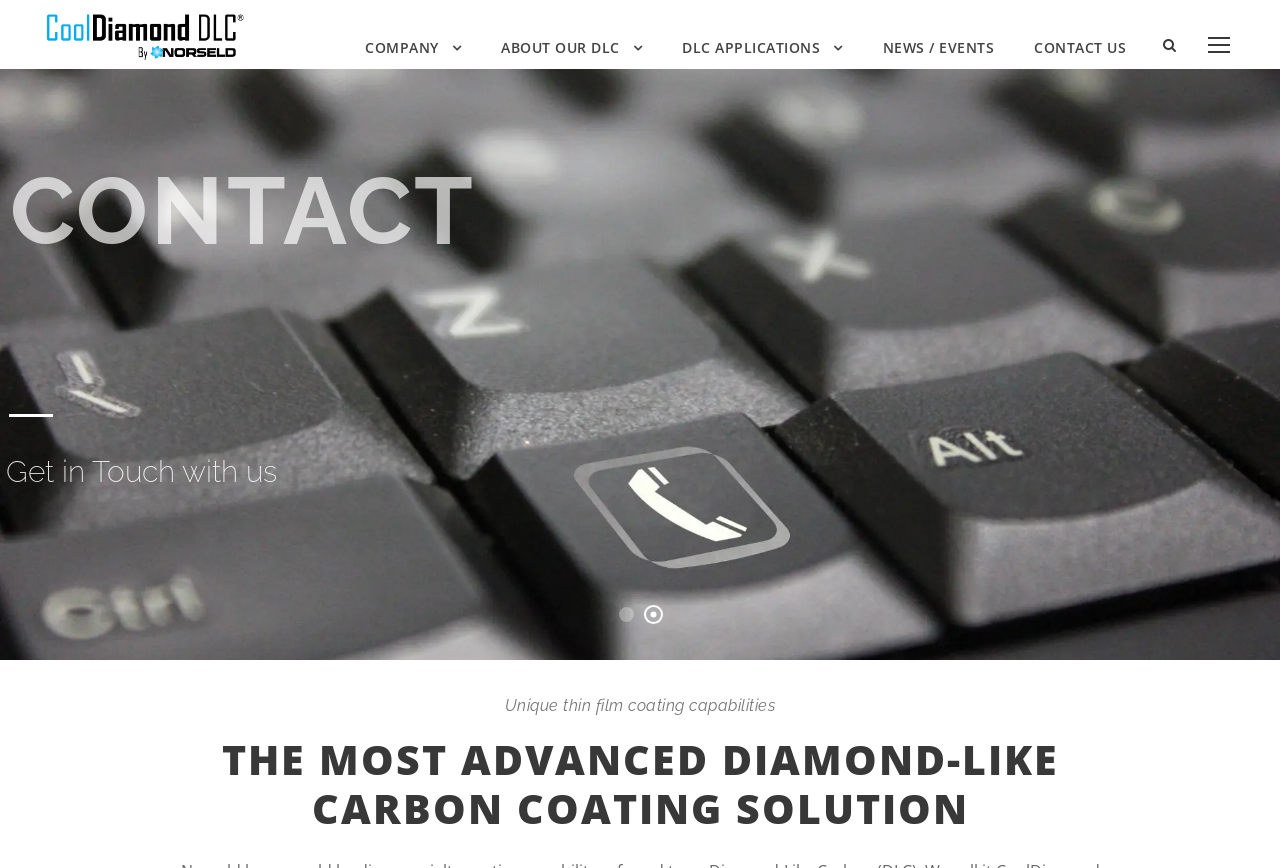Identify and provide the bounding box coordinates of the UI element described: "title="CoolDiamondDLC-logo"". The coordinates should be formatted as [left, top, right, bottom], with each number being a float between 0 and 1.

[0.035, 0.026, 0.191, 0.051]